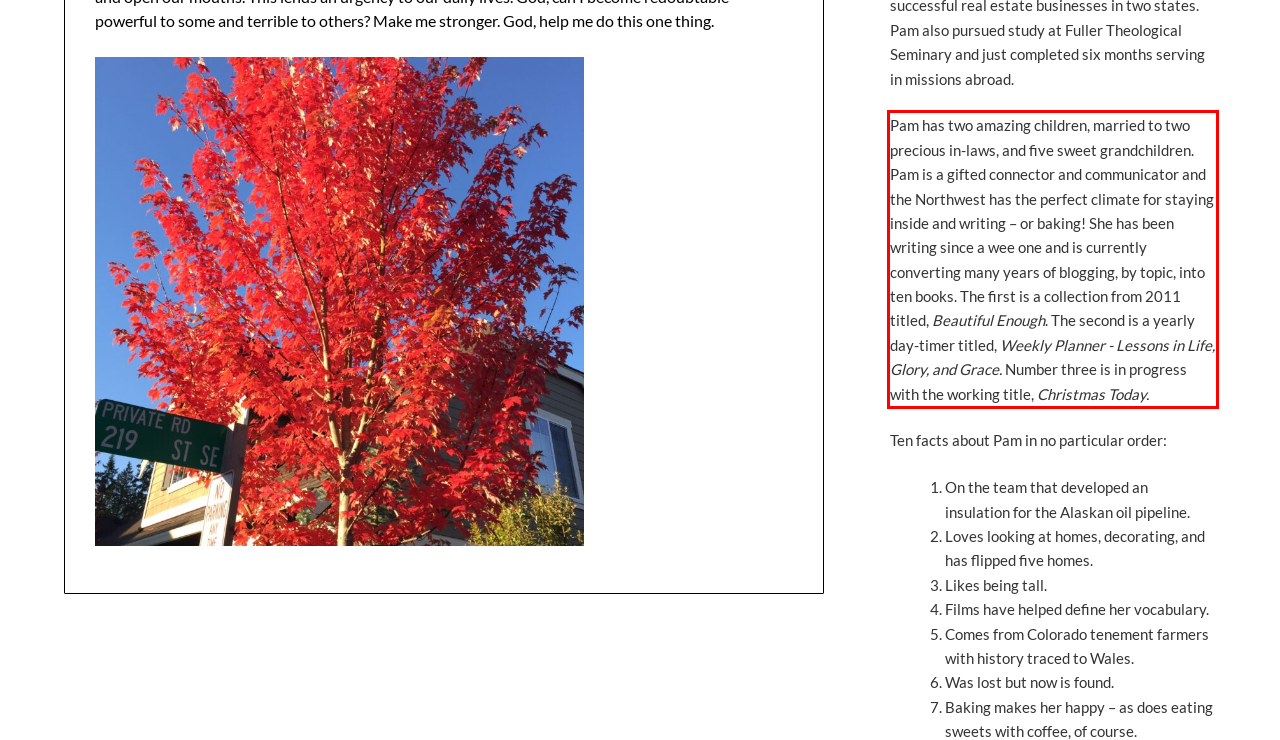Examine the webpage screenshot, find the red bounding box, and extract the text content within this marked area.

Pam has two amazing children, married to two precious in-laws, and five sweet grandchildren. Pam is a gifted connector and communicator and the Northwest has the perfect climate for staying inside and writing – or baking! She has been writing since a wee one and is currently converting many years of blogging, by topic, into ten books. The first is a collection from 2011 titled, Beautiful Enough. The second is a yearly day-timer titled, Weekly Planner - Lessons in Life, Glory, and Grace. Number three is in progress with the working title, Christmas Today.